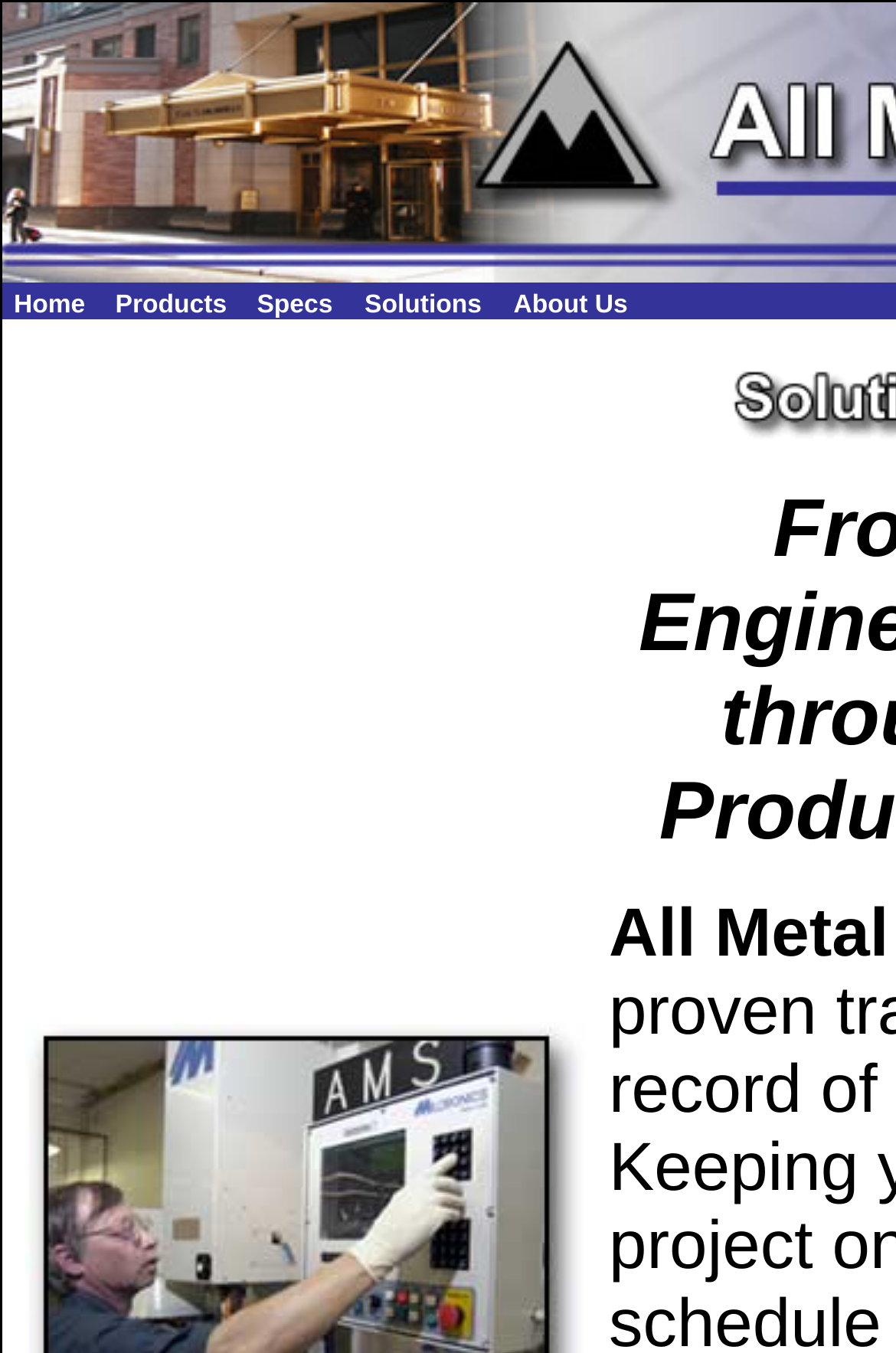What are the main categories on this website?
Please utilize the information in the image to give a detailed response to the question.

By analyzing the layout table and table row elements, I found a table cell containing five links with text 'Home', 'Products', 'Specs', 'Solutions', and 'About Us'. These links are likely to be the main categories of the website, as they are prominently displayed and have a clear hierarchical structure.